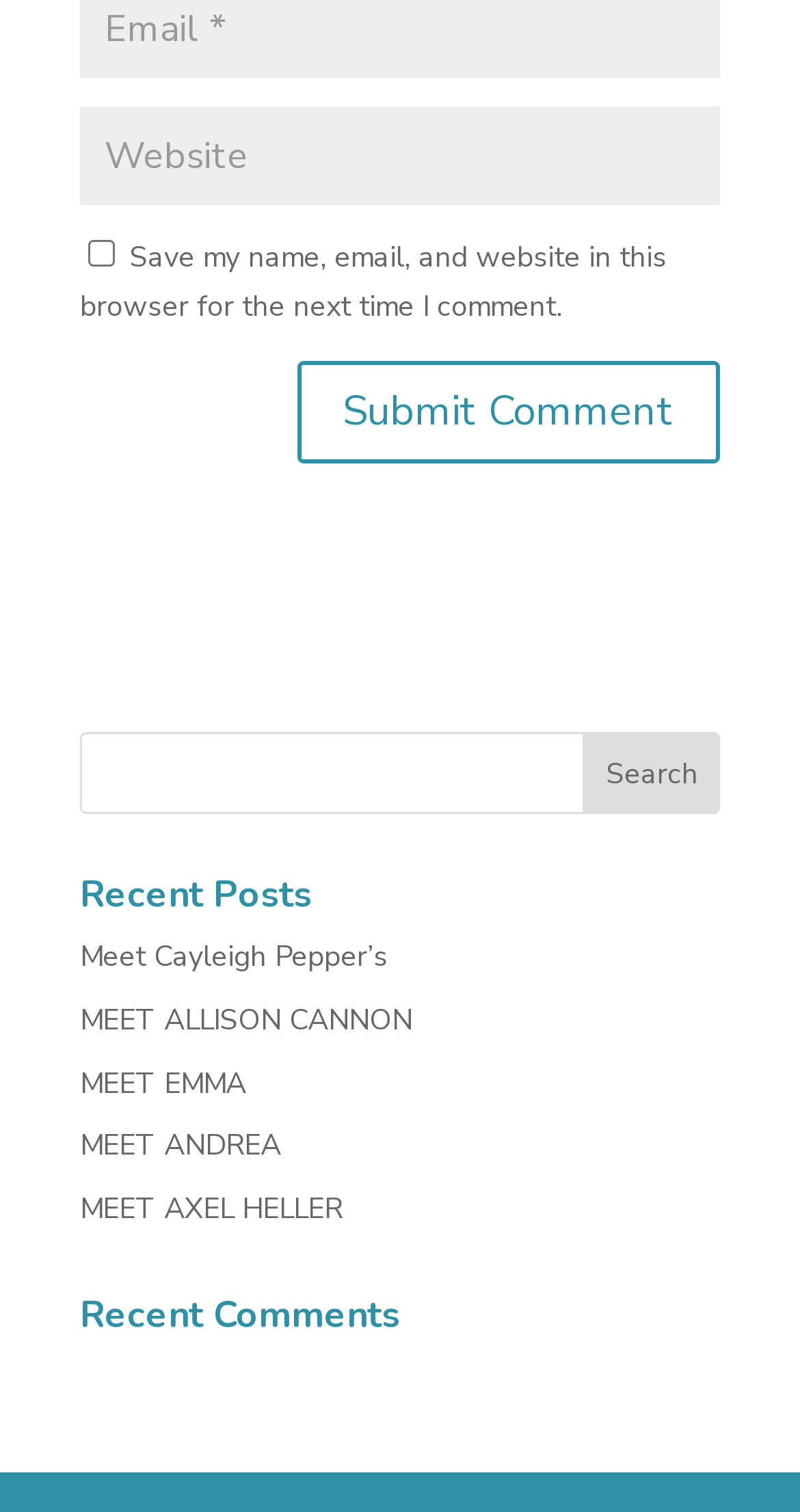Carefully observe the image and respond to the question with a detailed answer:
What is the purpose of the checkbox?

The checkbox is labeled 'Save my name, email, and website in this browser for the next time I comment.' This suggests that its purpose is to save the user's comment information for future use.